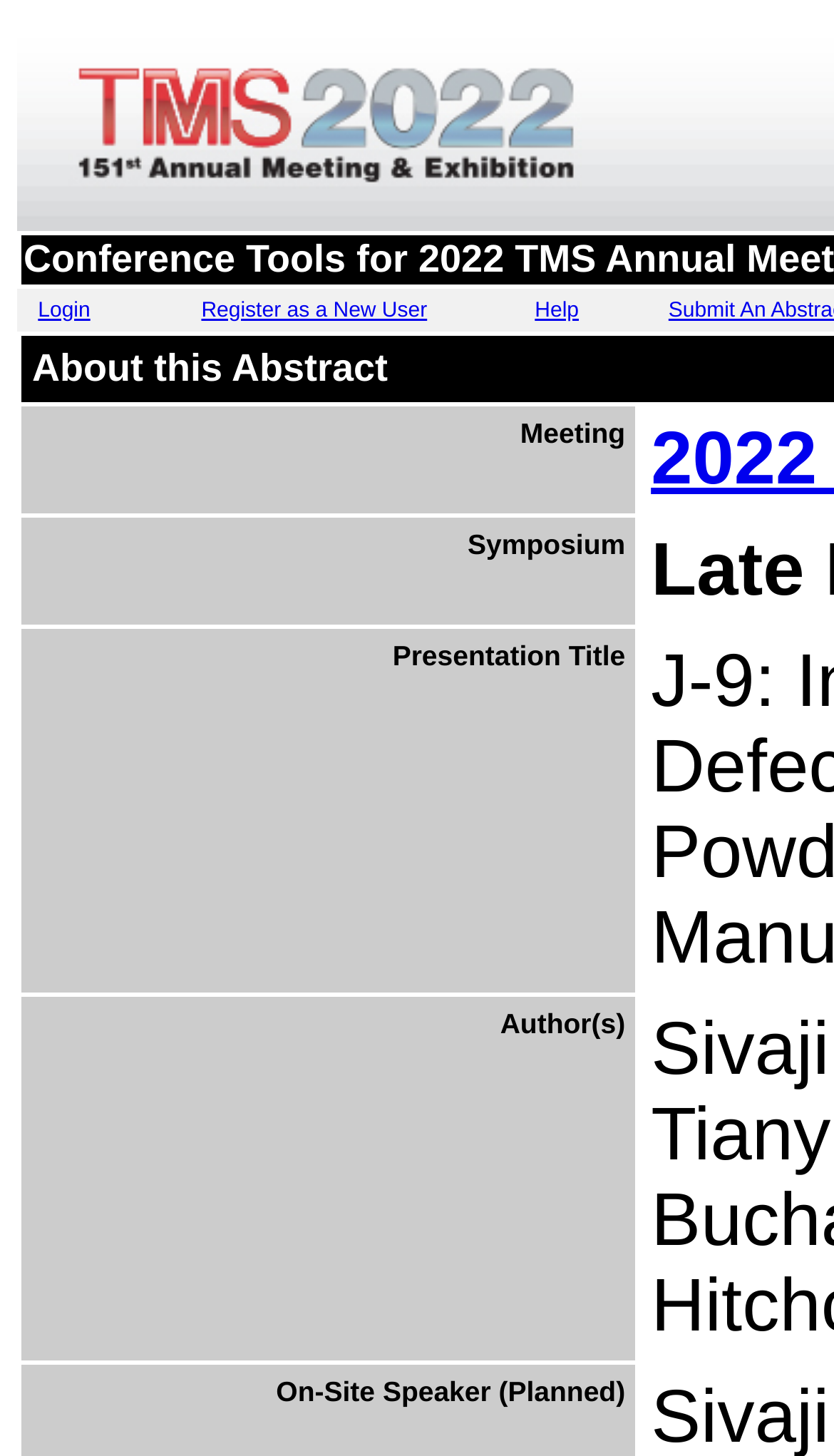What is the first link in the top row?
Using the visual information, answer the question in a single word or phrase.

Login